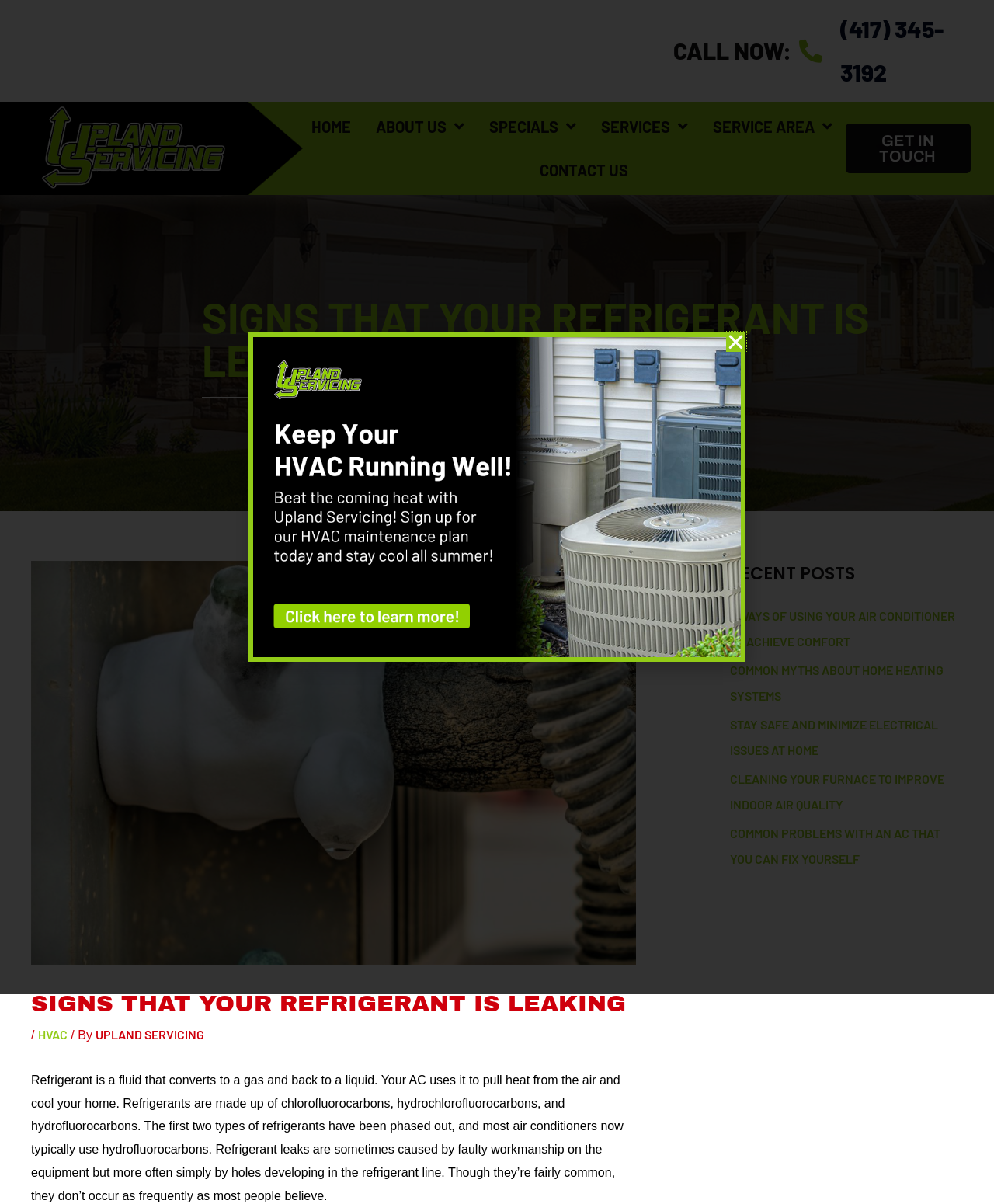Determine the bounding box for the described UI element: "GET IN TOUCH".

[0.85, 0.103, 0.976, 0.144]